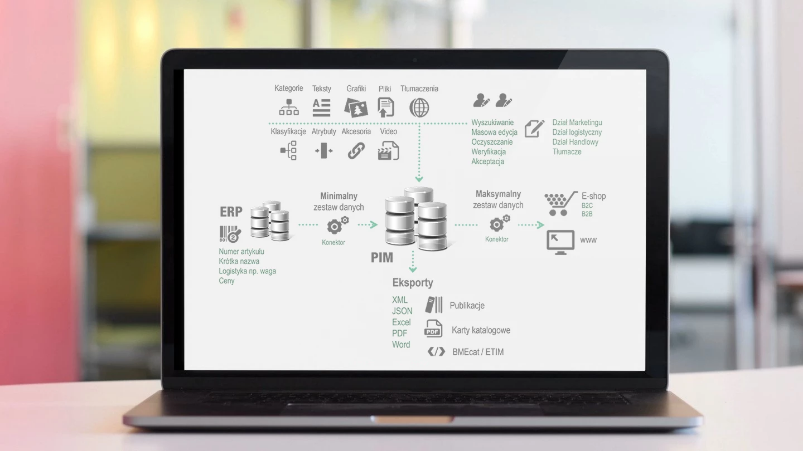What is the purpose of the 'Minimal Data Set'?
Observe the image and answer the question with a one-word or short phrase response.

Streamlined data management